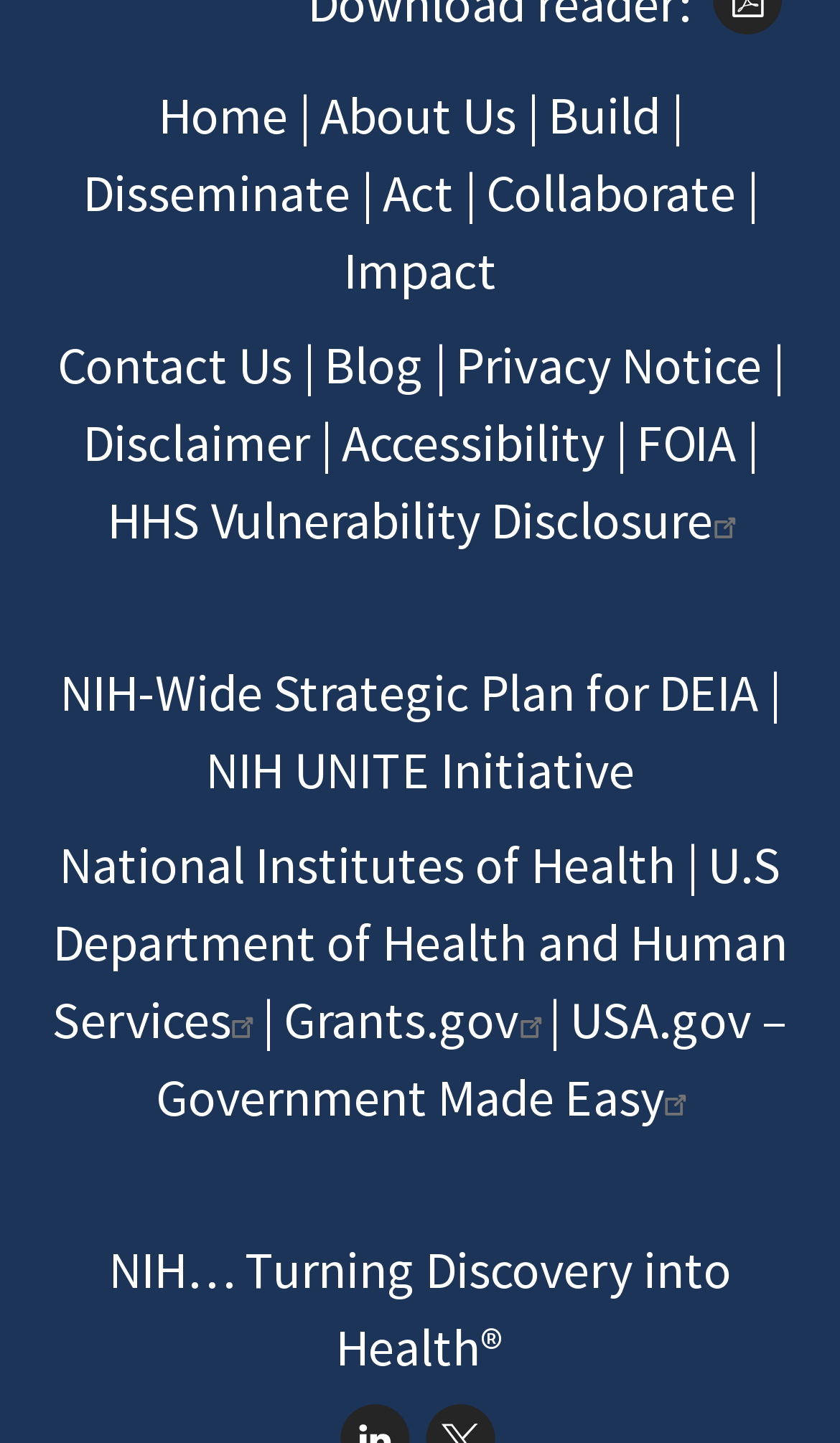Respond to the following query with just one word or a short phrase: 
How many external links are on the webpage?

4